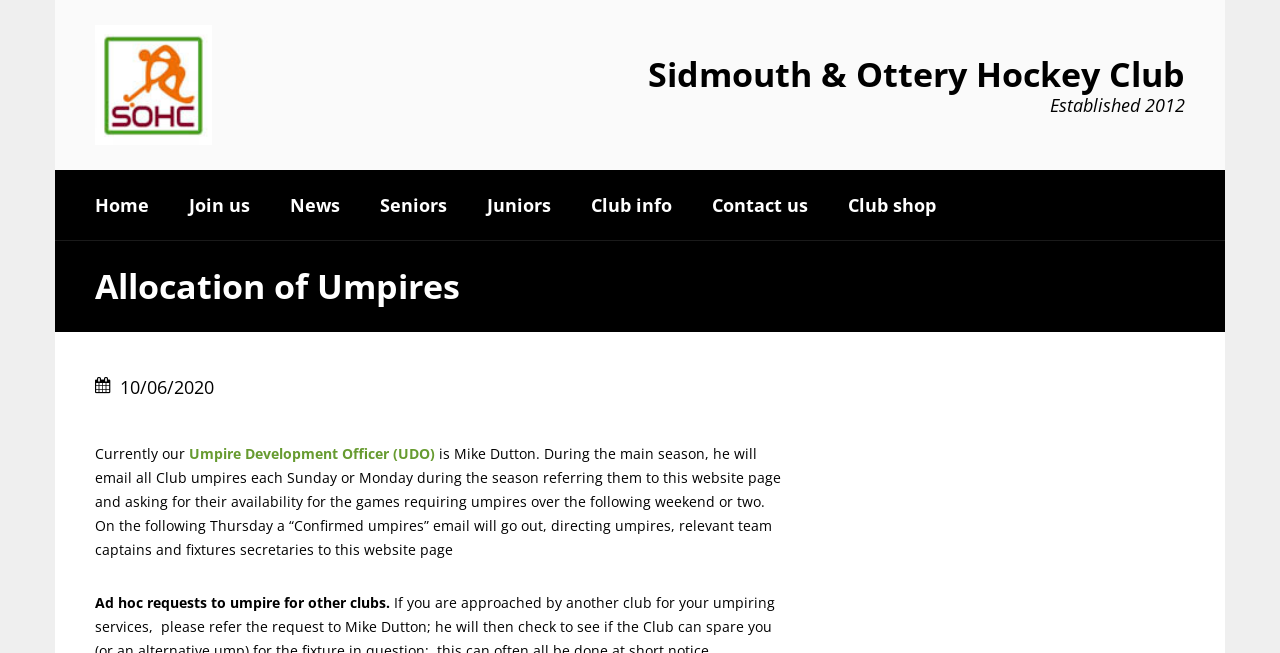Can you determine the bounding box coordinates of the area that needs to be clicked to fulfill the following instruction: "Visit Datacomp IT Sp. z o.o. website"?

None